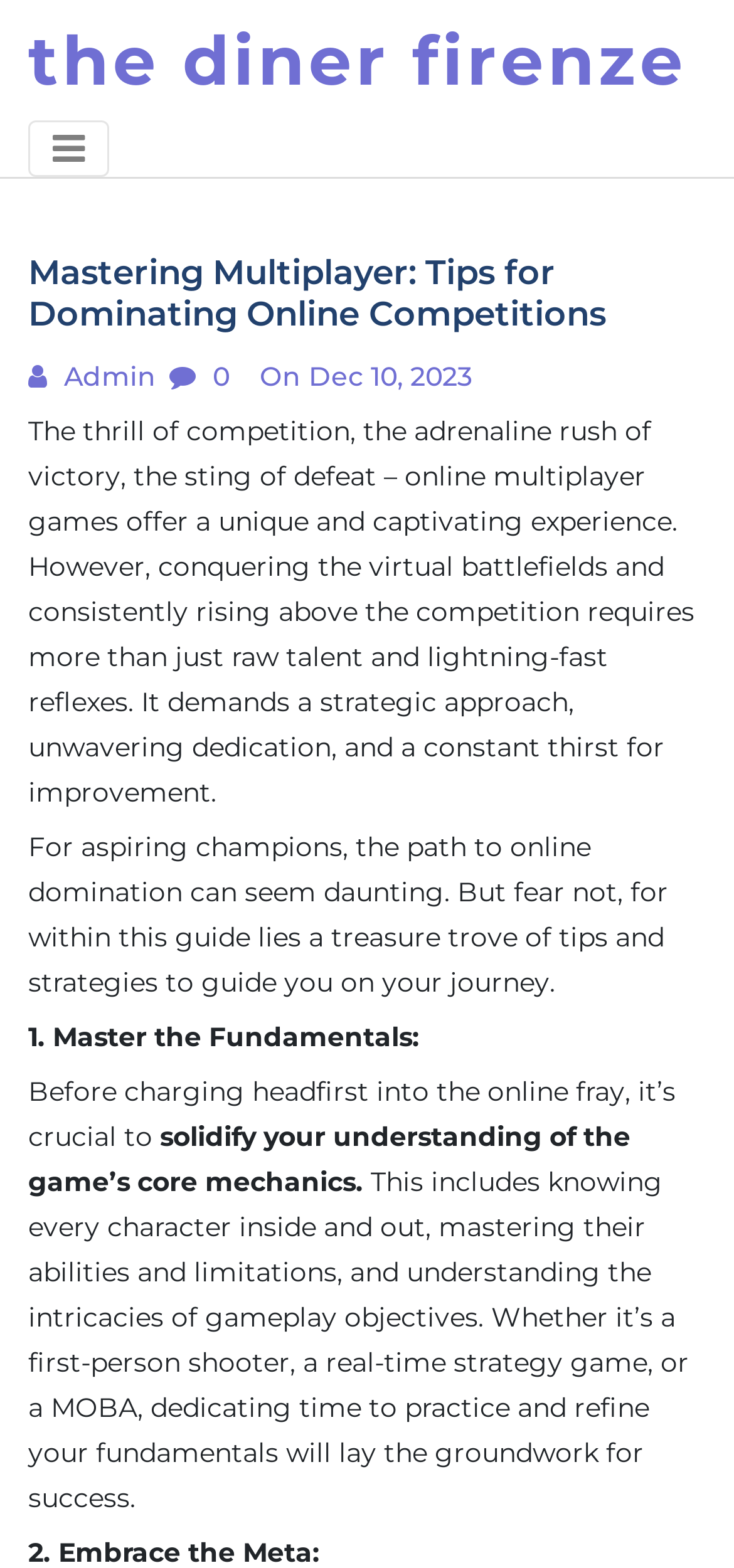Mark the bounding box of the element that matches the following description: "Admin".

[0.077, 0.229, 0.213, 0.251]